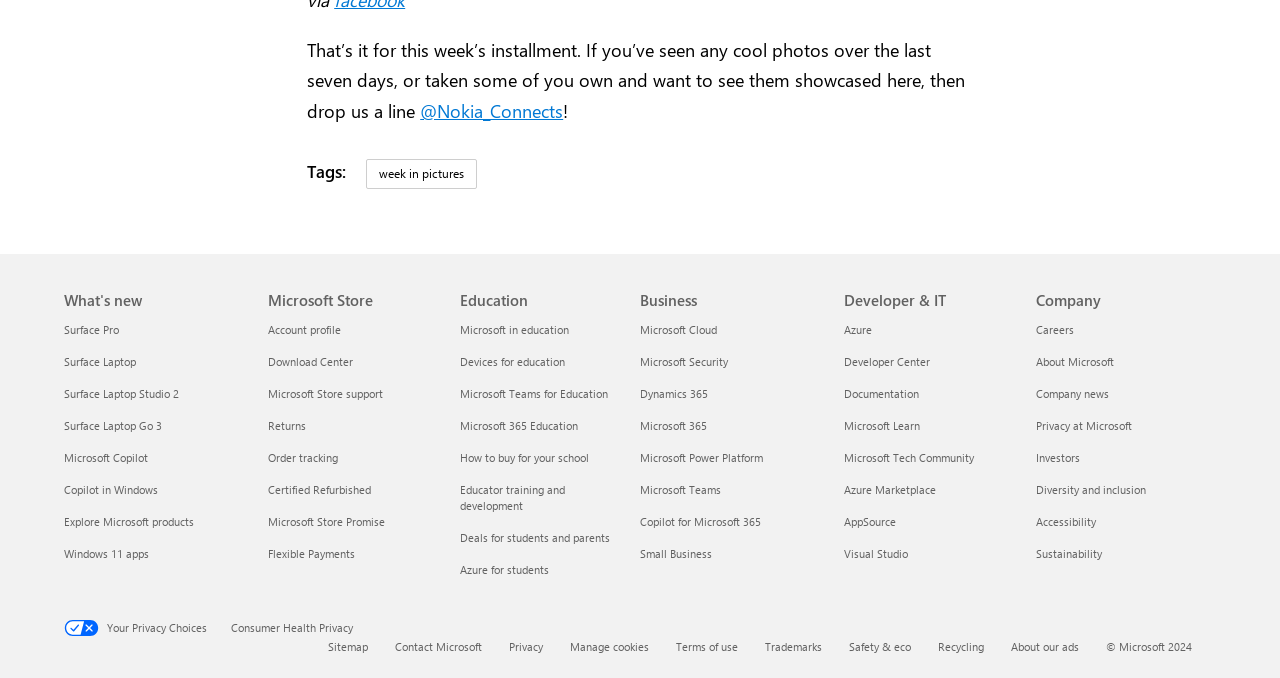Could you determine the bounding box coordinates of the clickable element to complete the instruction: "View 'Azure Marketplace'"? Provide the coordinates as four float numbers between 0 and 1, i.e., [left, top, right, bottom].

[0.659, 0.71, 0.731, 0.732]